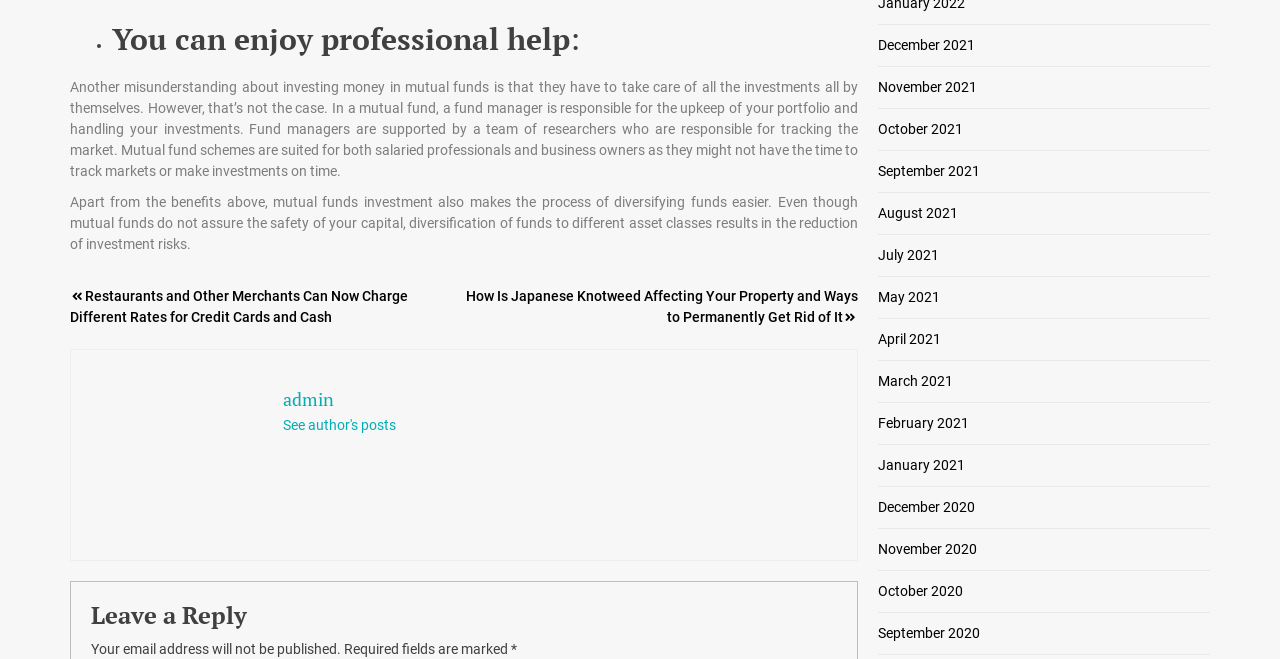What is the author's role on the website?
Look at the image and construct a detailed response to the question.

The webpage has a heading element with the text 'admin', which suggests that the author has an administrative role on the website. This is further supported by the presence of a link element with the text 'admin' and another link element with the text 'See author's posts'.